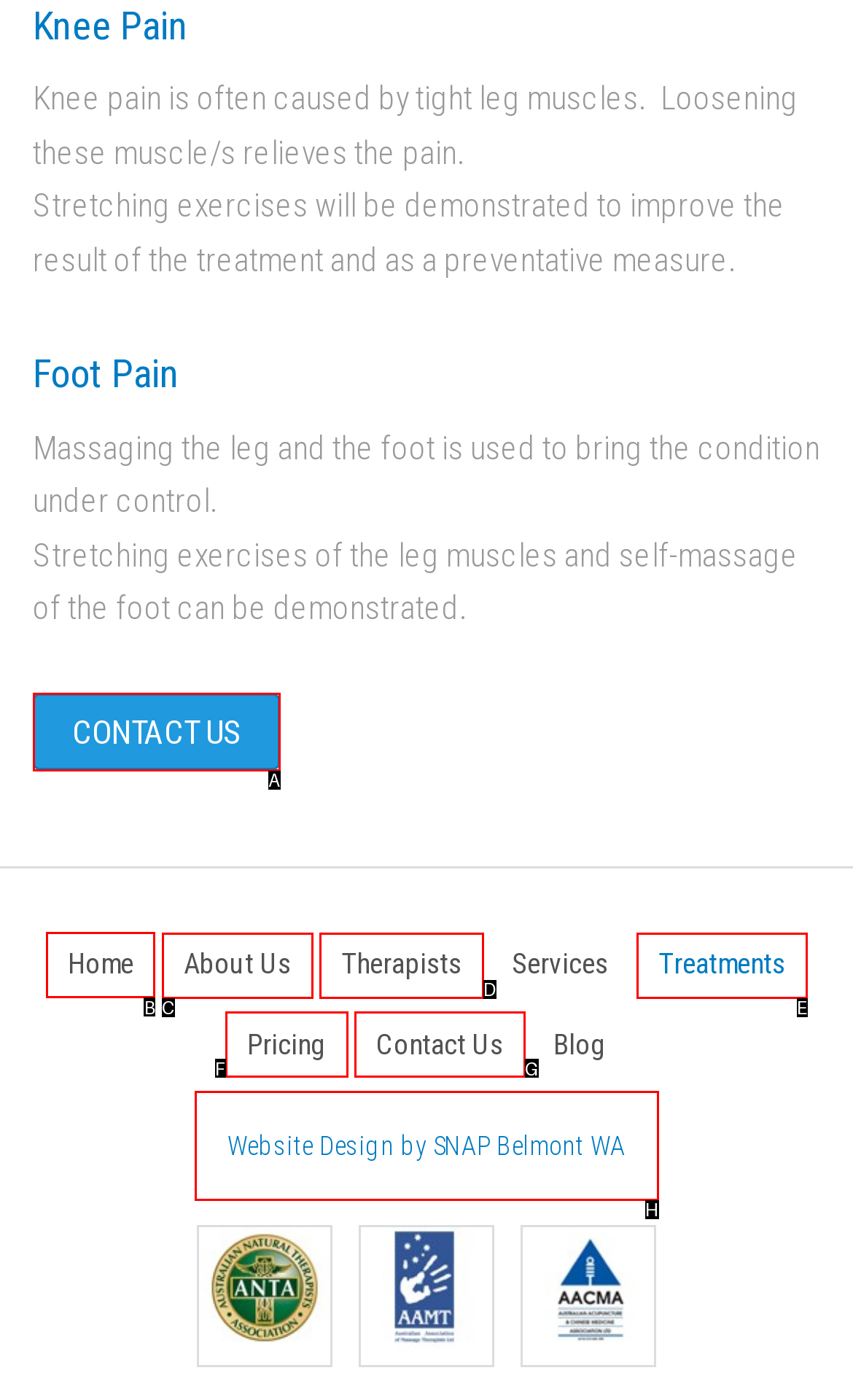Select the option I need to click to accomplish this task: go to Home
Provide the letter of the selected choice from the given options.

B